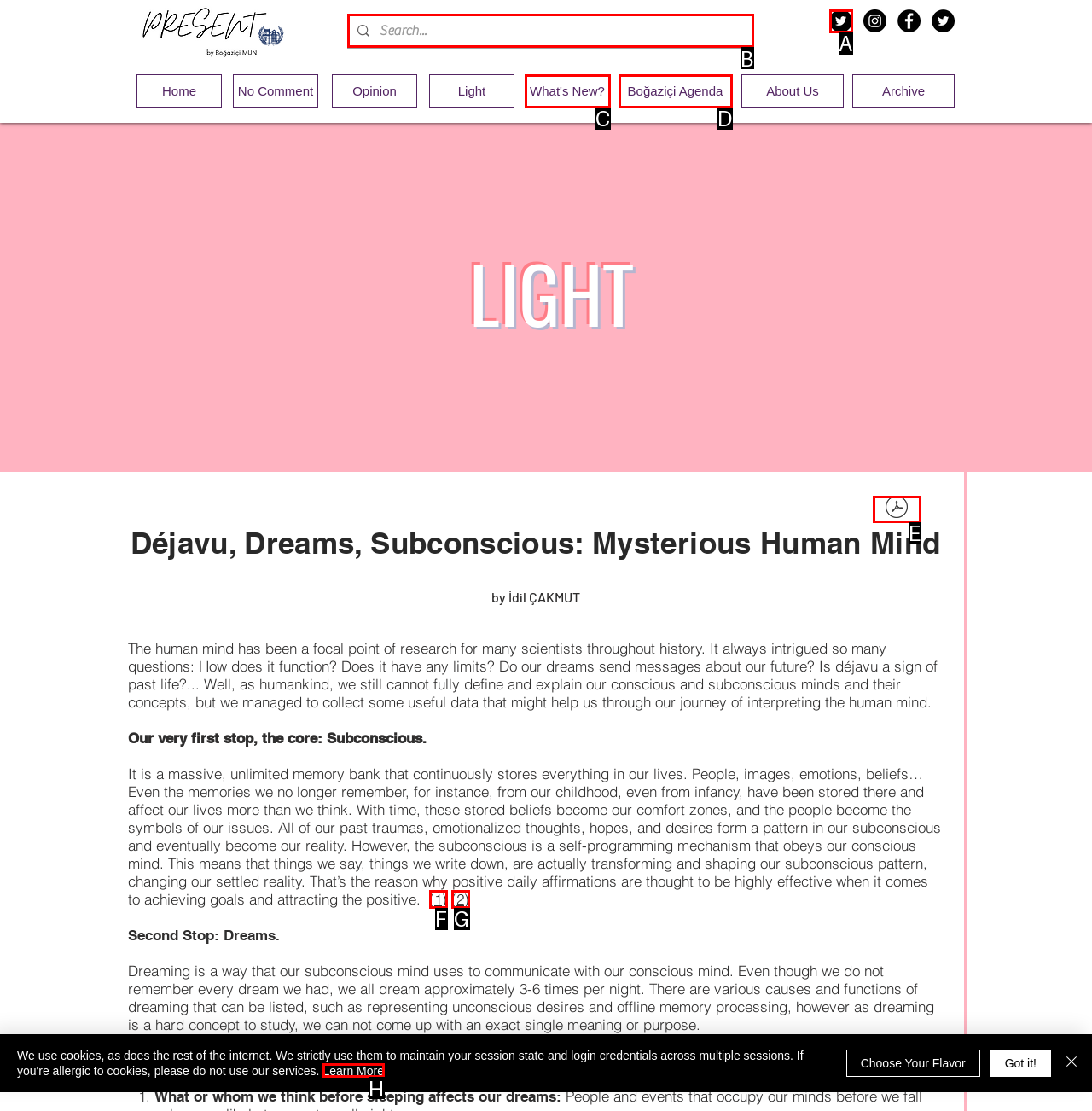Which HTML element should be clicked to perform the following task: Learn how to automate the health system
Reply with the letter of the appropriate option.

None